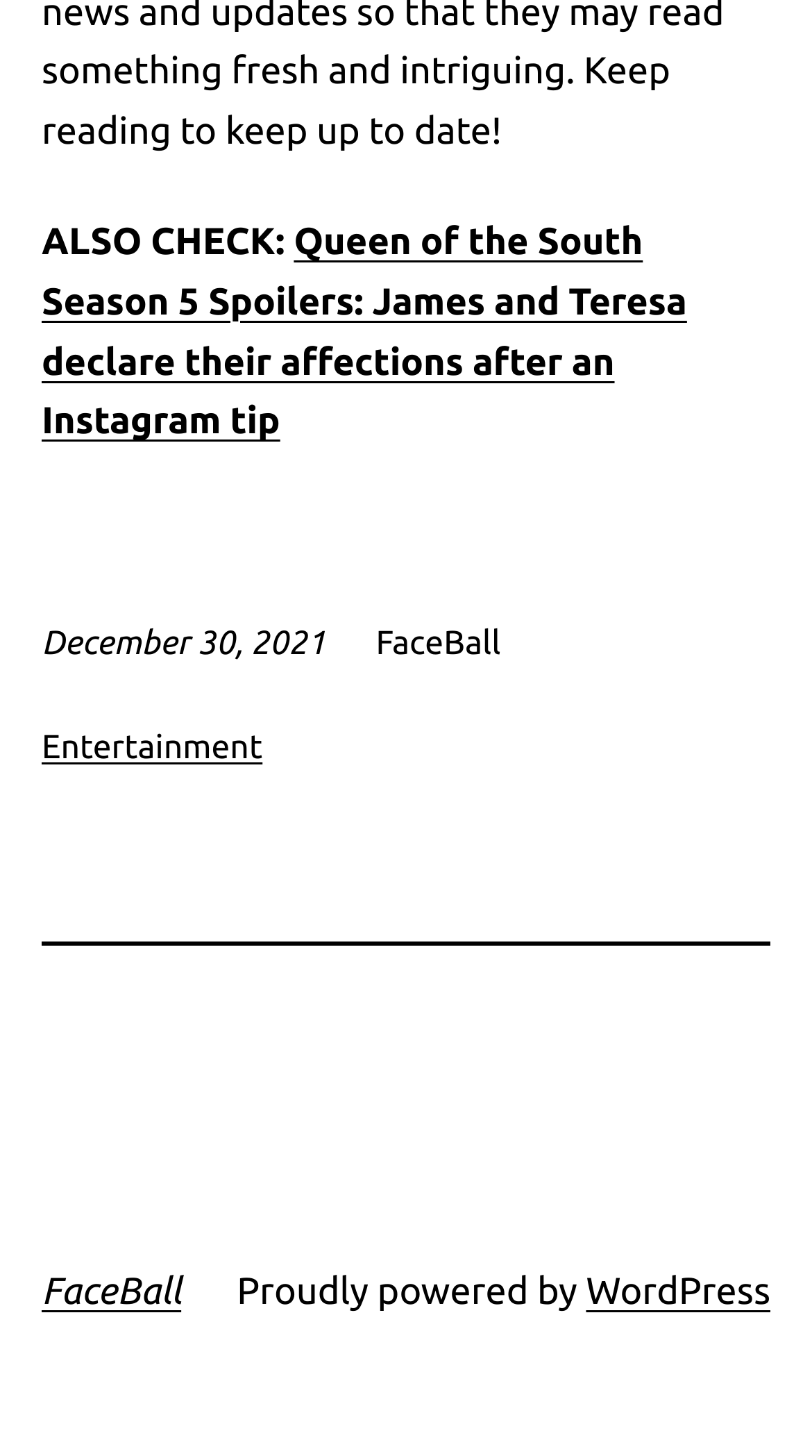What is the name of the website?
Using the image, provide a detailed and thorough answer to the question.

The name of the website can be found in the StaticText element with the text 'FaceBall', which is located above the article title.